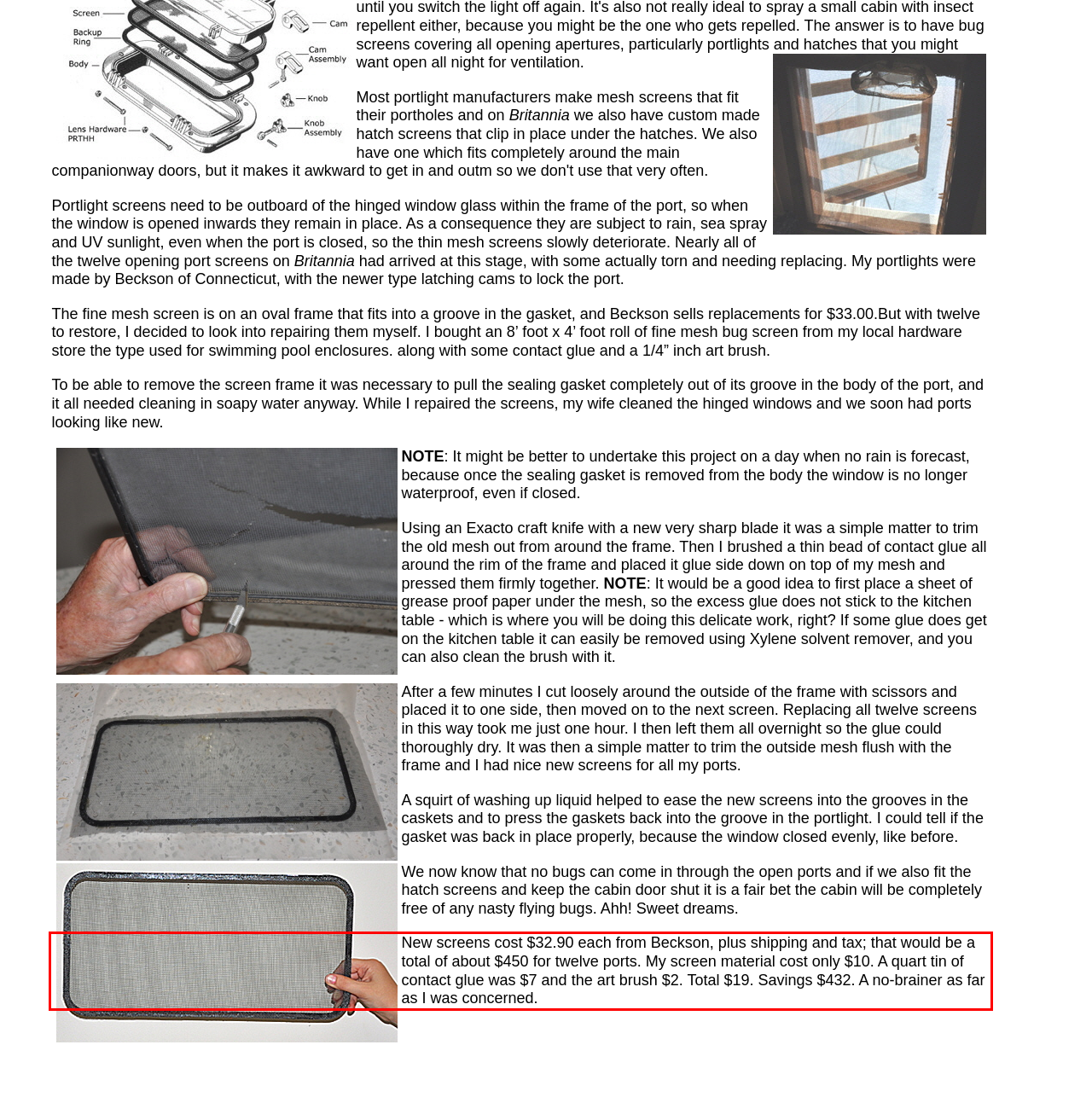Please identify and extract the text content from the UI element encased in a red bounding box on the provided webpage screenshot.

New screens cost $32.90 each from Beckson, plus shipping and tax; that would be a total of about $450 for twelve ports. My screen material cost only $10. A quart tin of contact glue was $7 and the art brush $2. Total $19. Savings $432. A no-brainer as far as I was concerned.